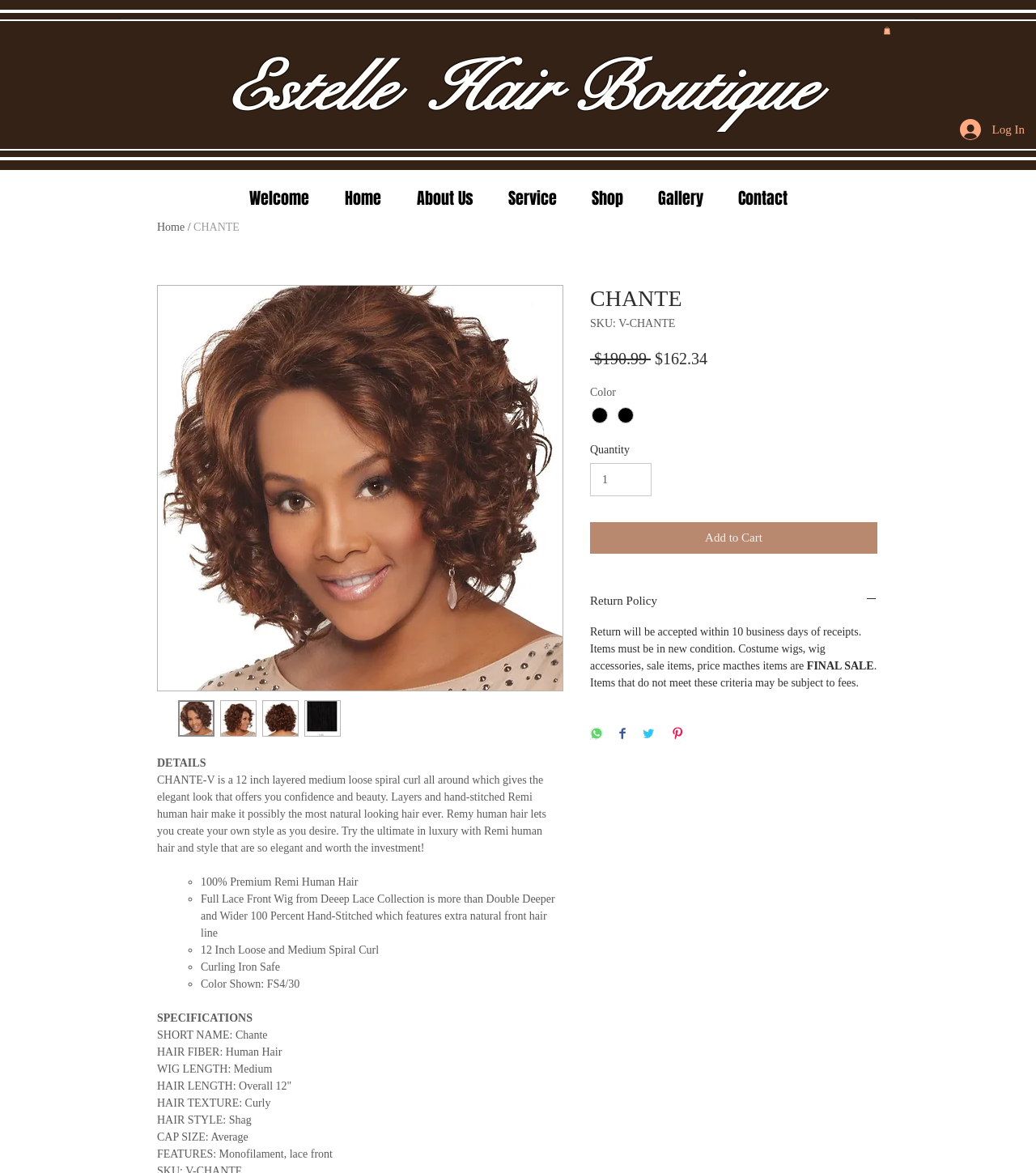Provide the text content of the webpage's main heading.

Estelle  Hair Boutique